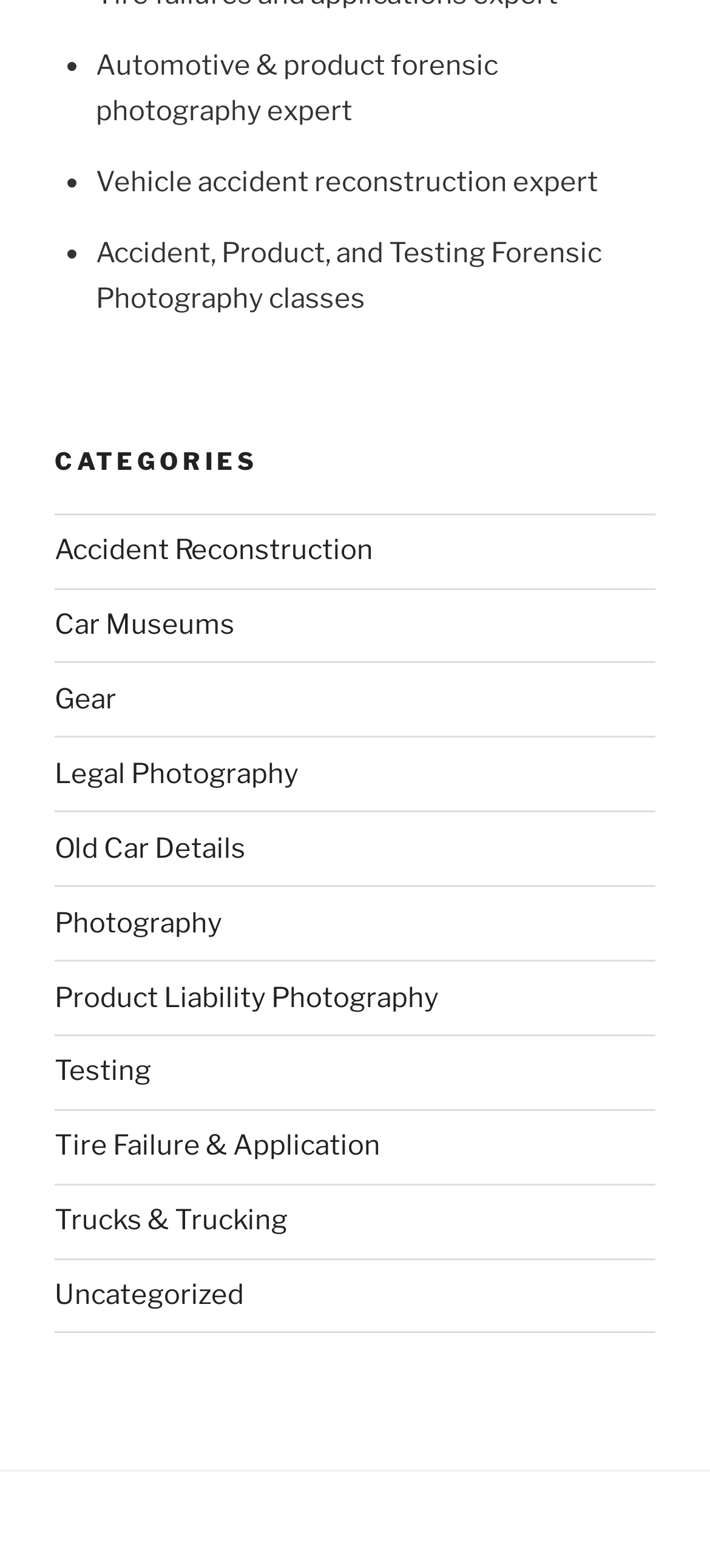Please provide a brief answer to the following inquiry using a single word or phrase:
What is the last category listed?

Uncategorized